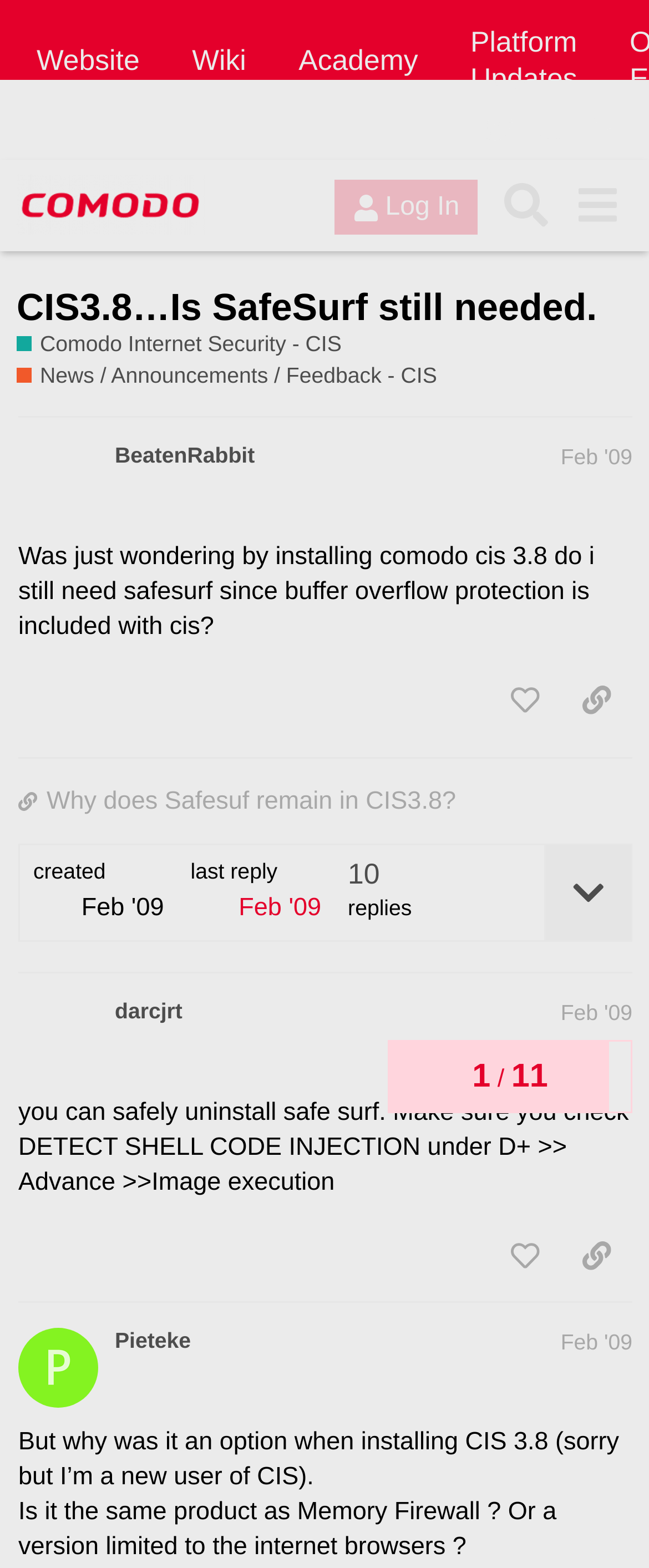Provide the bounding box coordinates, formatted as (top-left x, top-left y, bottom-right x, bottom-right y), with all values being floating point numbers between 0 and 1. Identify the bounding box of the UI element that matches the description: Become a Member

None